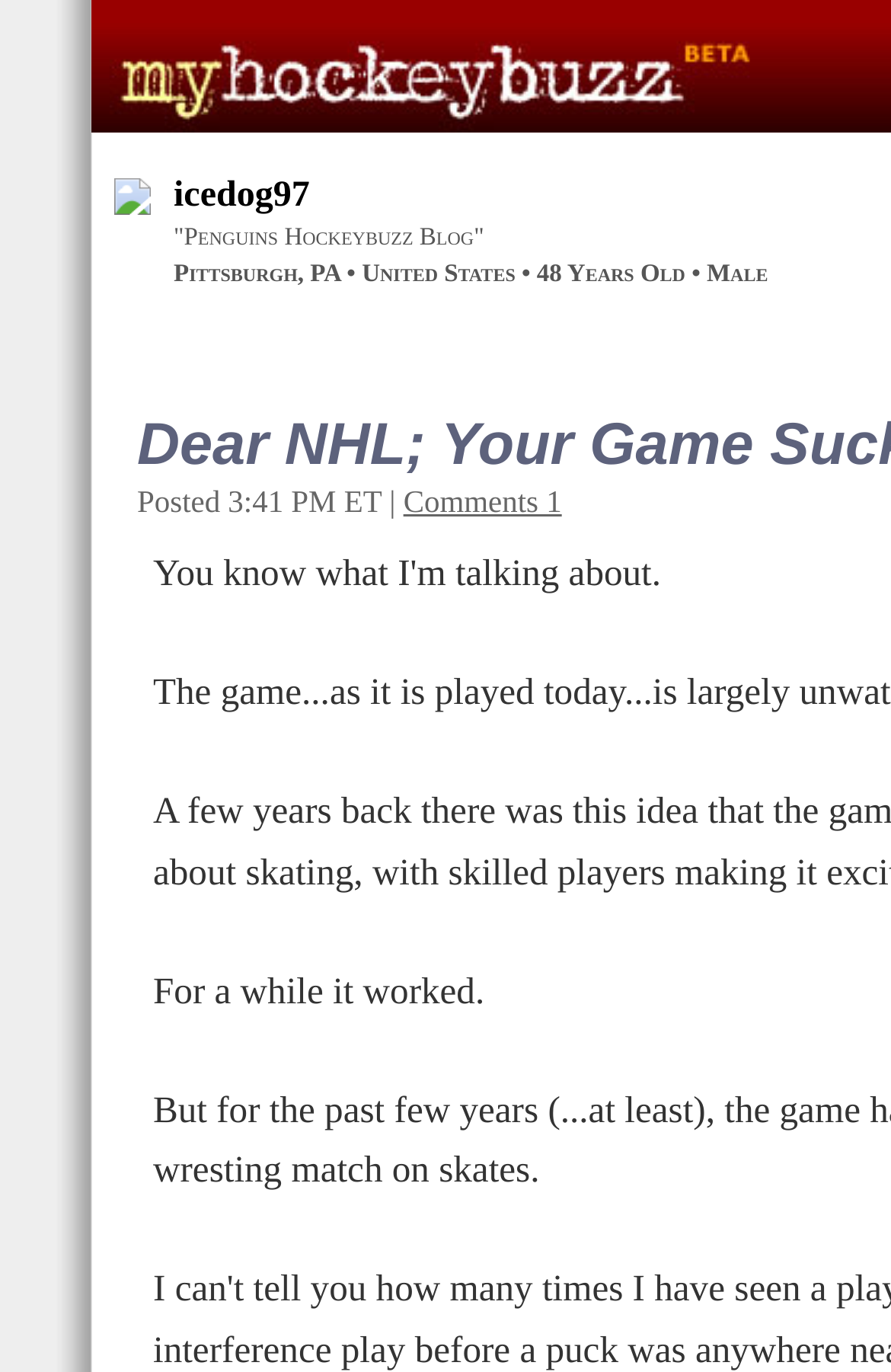What is the time of the post?
Provide a thorough and detailed answer to the question.

The time of the post can be found in the StaticText element with the text 'Posted 3:41 PM ET |', which is located above the link element with the text 'Comments 1'.